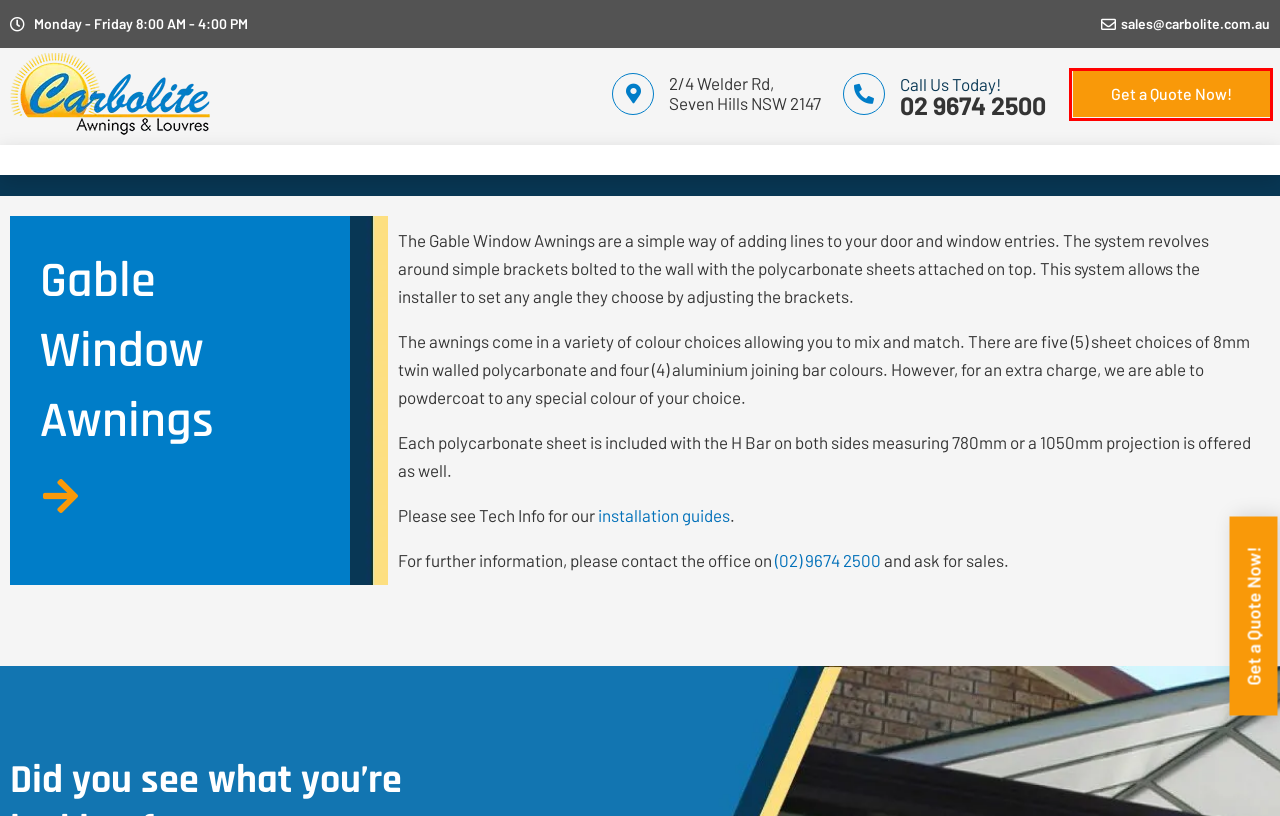Observe the provided screenshot of a webpage with a red bounding box around a specific UI element. Choose the webpage description that best fits the new webpage after you click on the highlighted element. These are your options:
A. Ecommerce, Shopify & Wordpress Web Design & Development Company Sydney
B. Flat Window Awnings by Carbolite
C. Privacy Policy for Carbolite Awnings in Sydney
D. Awning Quote Online
E. Bullnosed Window Awnings by Carbolite
F. Awning Sheeting & Frame Colour Choices
G. Carbolite Awning Installation Guides
H. Carbolite Domus Window Awnings

D